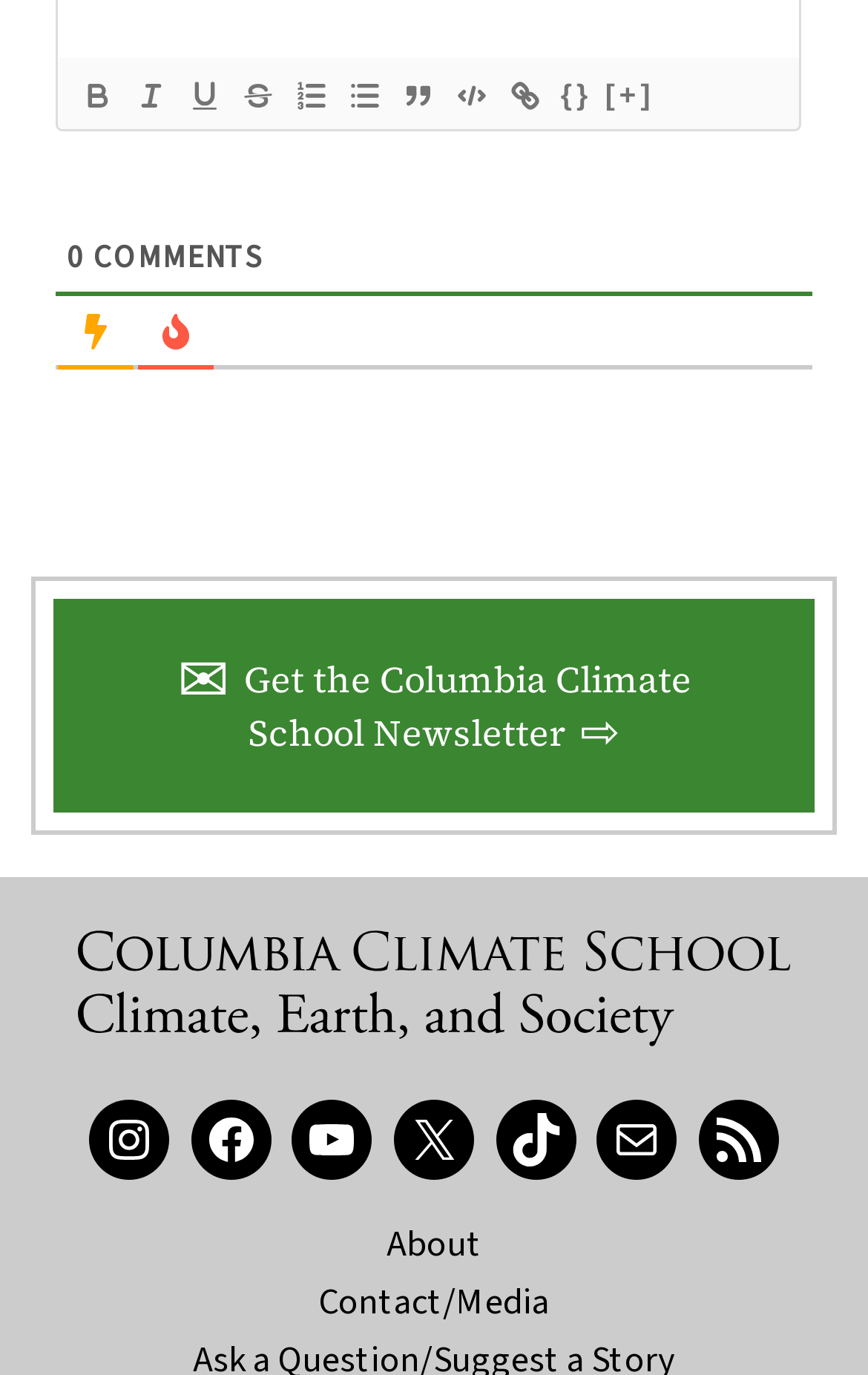How many formatting options are available?
Look at the image and provide a detailed response to the question.

There are 9 formatting options available, including Bold, Italic, Underline, Strike, Ordered List, Unordered List, Blockquote, Code Block, and Link.